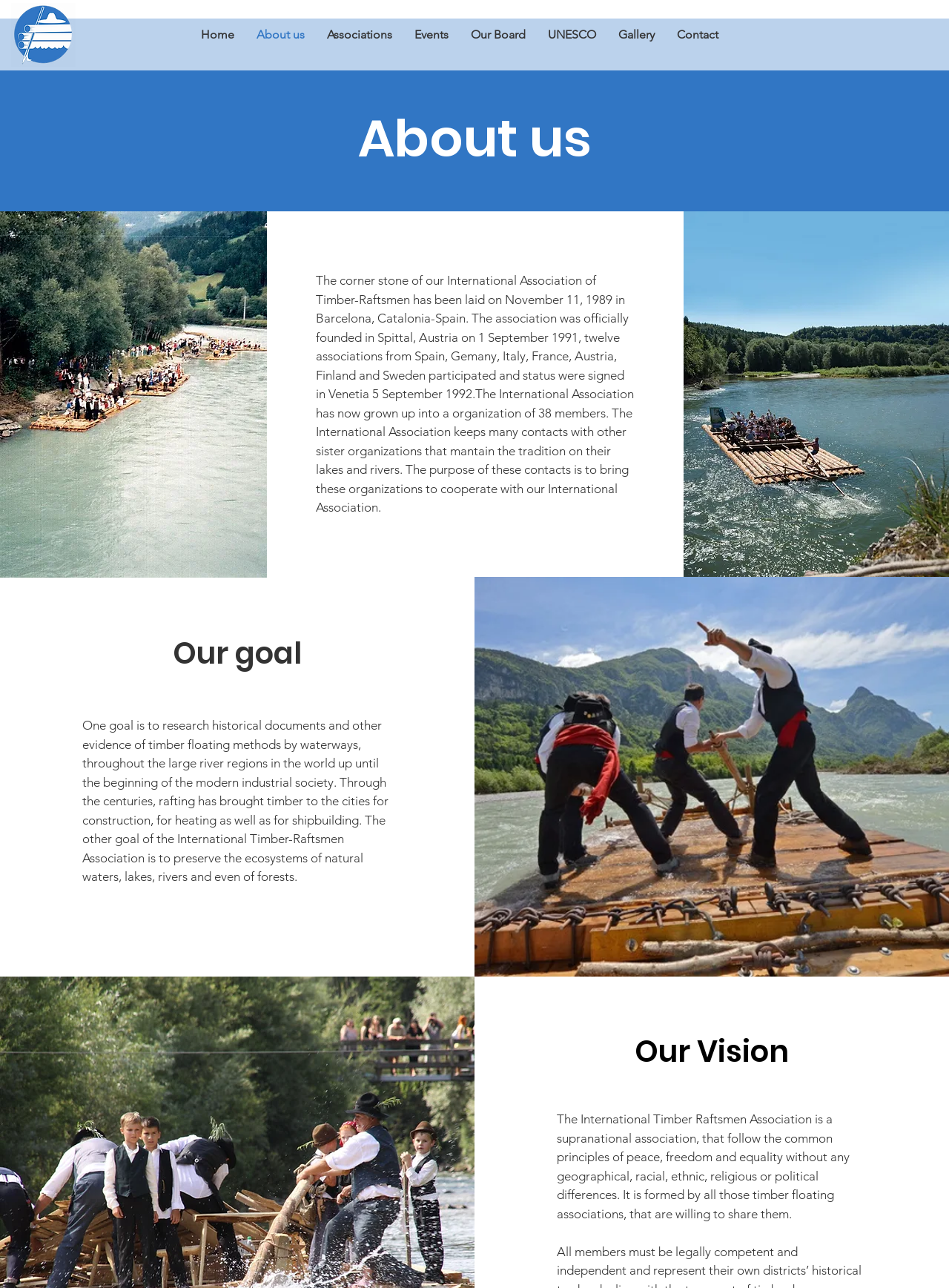Given the element description: "Associations", predict the bounding box coordinates of this UI element. The coordinates must be four float numbers between 0 and 1, given as [left, top, right, bottom].

[0.333, 0.016, 0.425, 0.039]